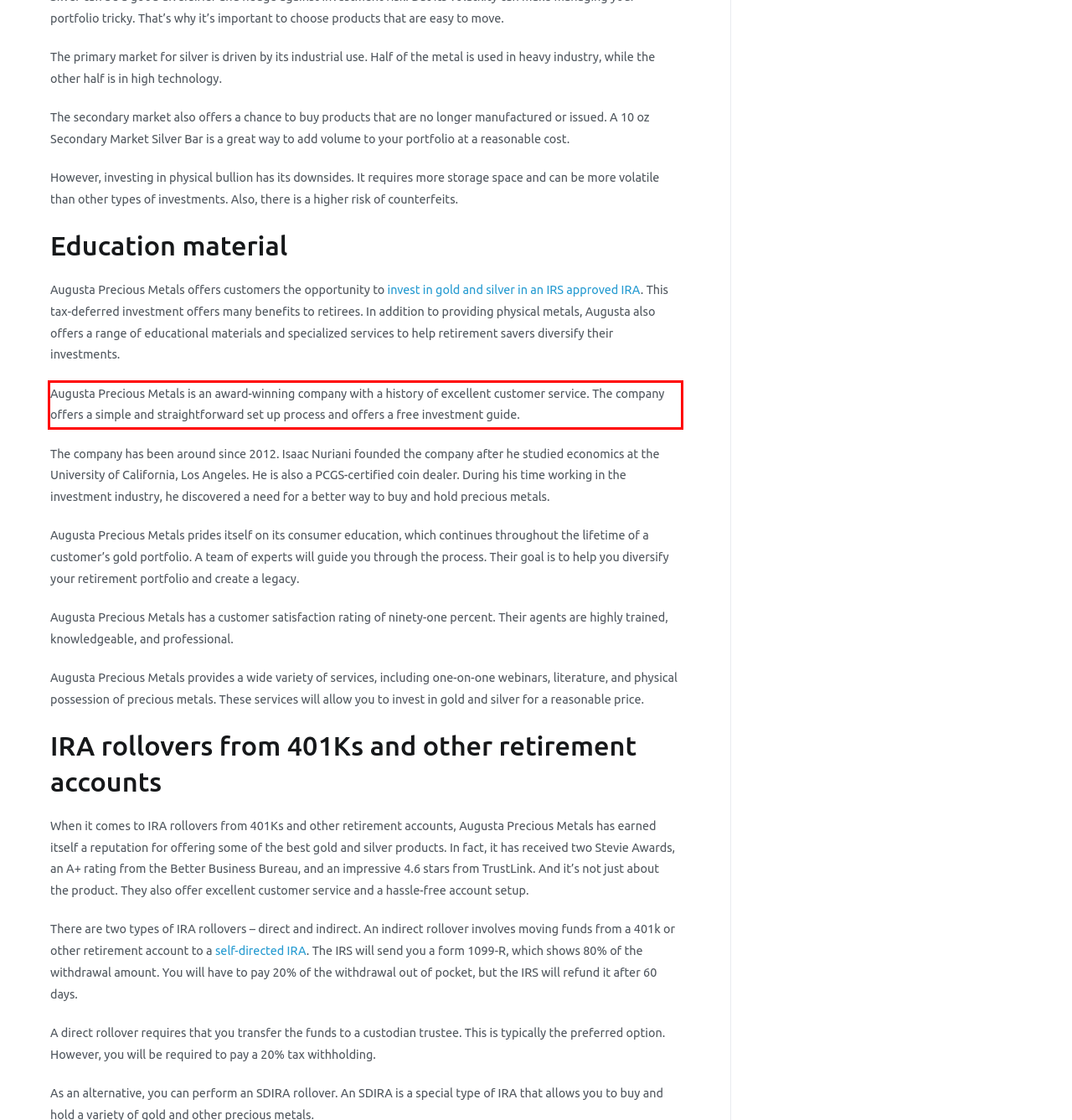Given a screenshot of a webpage with a red bounding box, please identify and retrieve the text inside the red rectangle.

Augusta Precious Metals is an award-winning company with a history of excellent customer service. The company offers a simple and straightforward set up process and offers a free investment guide.